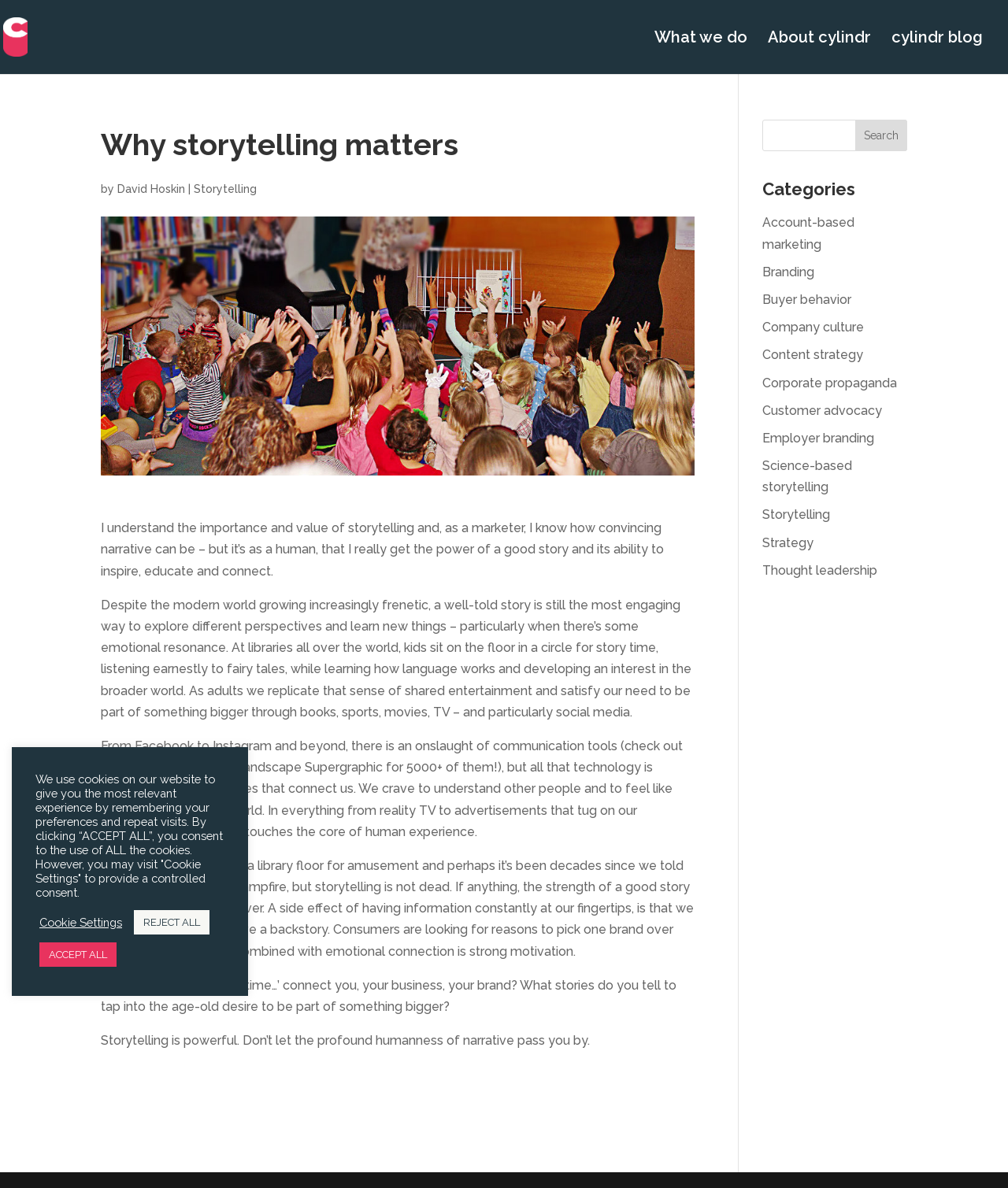What is the author of the article?
Please provide a comprehensive answer based on the details in the screenshot.

The author of the article can be found in the article section, where it says 'by David Hoskin'. This indicates that David Hoskin is the author of the article.